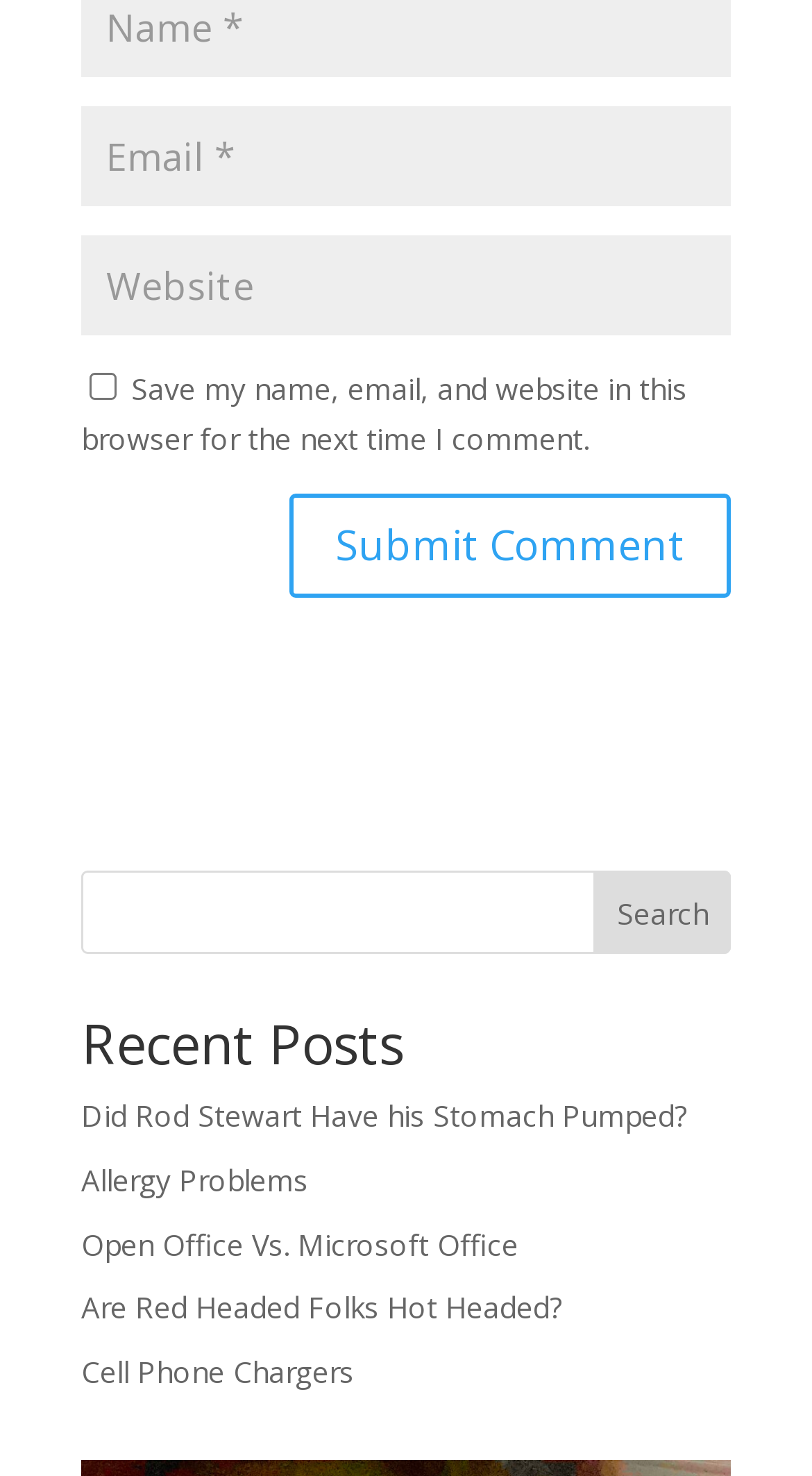Find the bounding box coordinates of the clickable element required to execute the following instruction: "View Chinese Battery-grade Lithium Carbonate Market Continues Upturn in February 2015". Provide the coordinates as four float numbers between 0 and 1, i.e., [left, top, right, bottom].

None